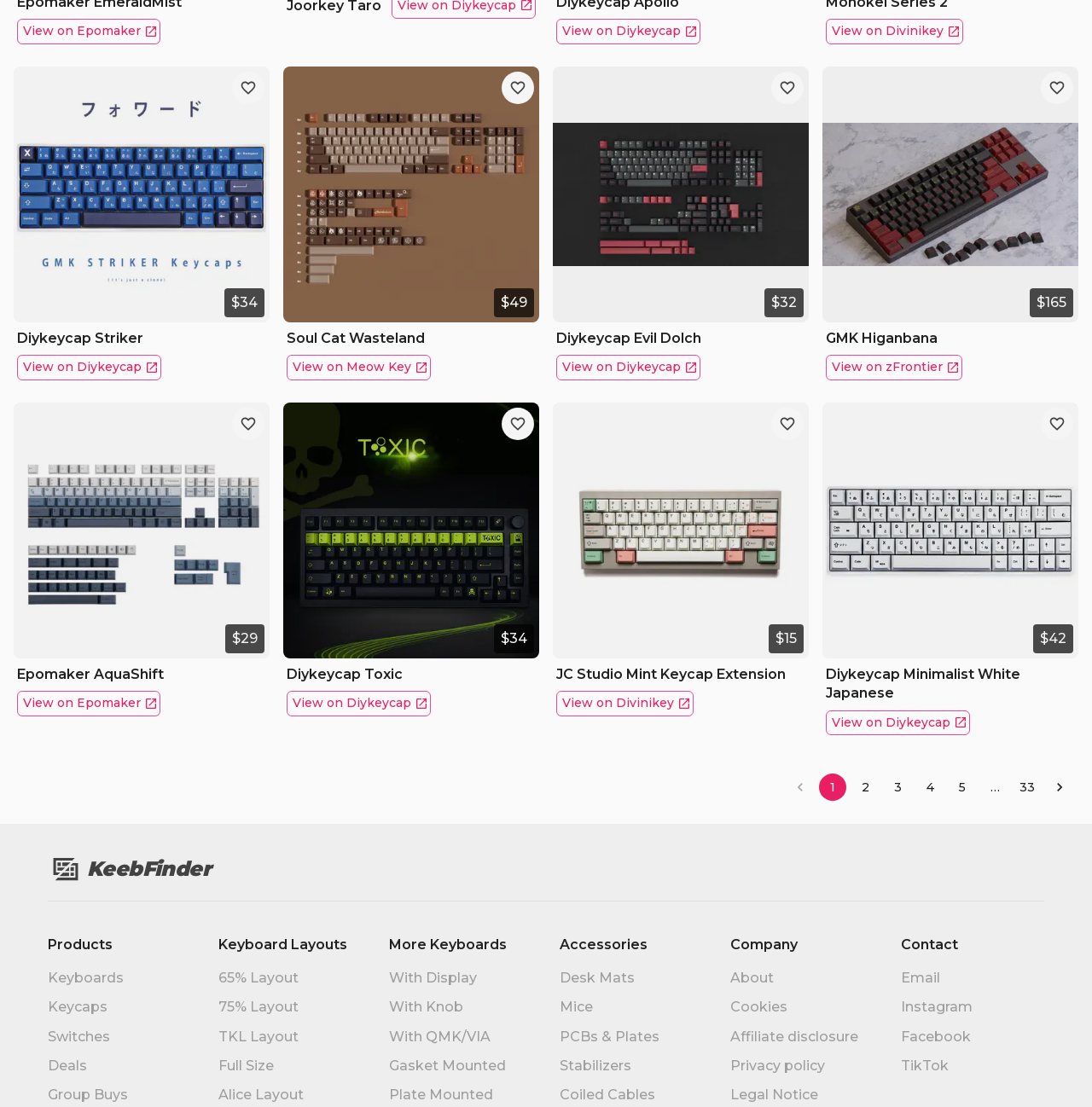Specify the bounding box coordinates for the region that must be clicked to perform the given instruction: "Learn more about government strategy and consulting services".

None